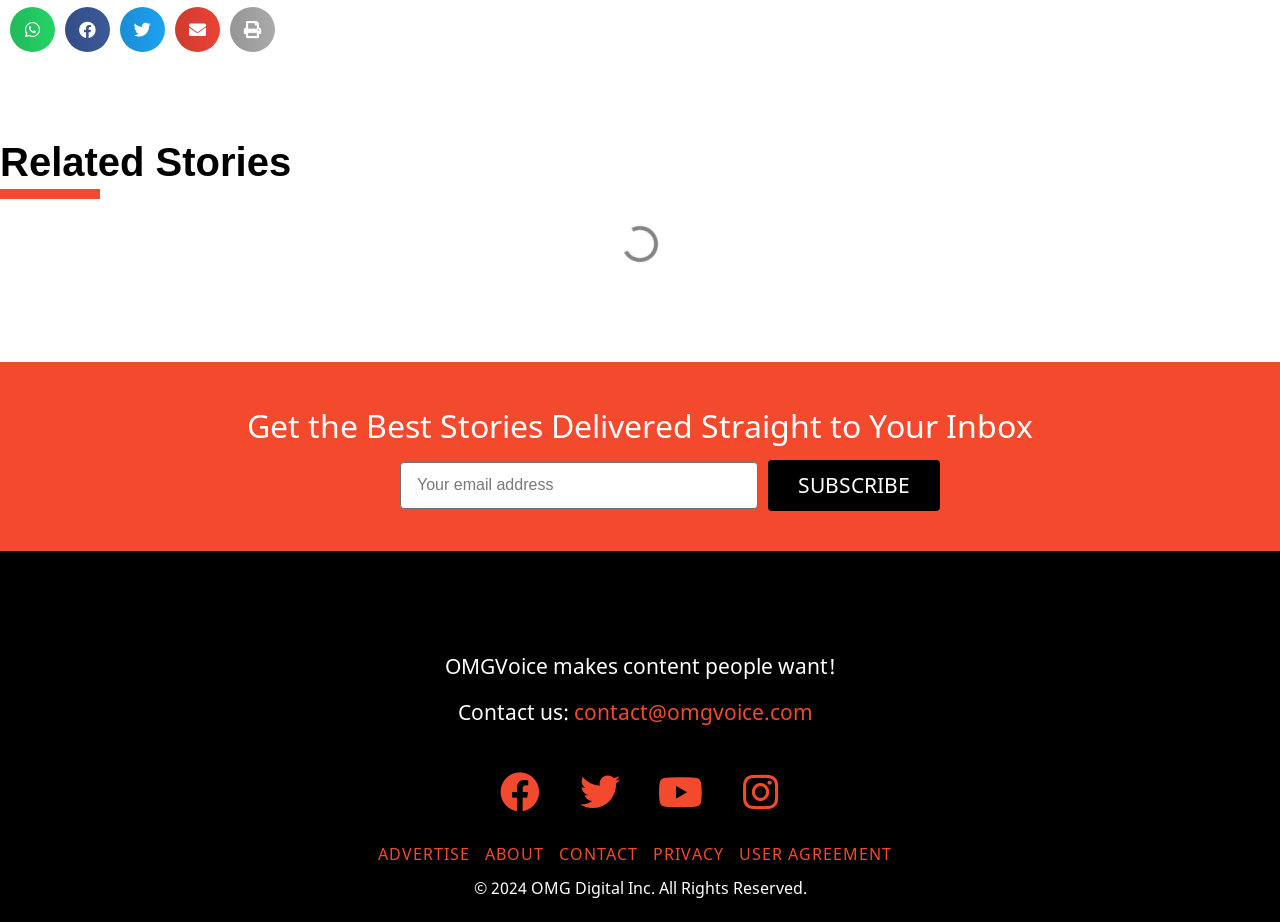What is the heading above the 'Get the Best Stories Delivered Straight to Your Inbox' text?
Based on the visual, give a brief answer using one word or a short phrase.

Related Stories